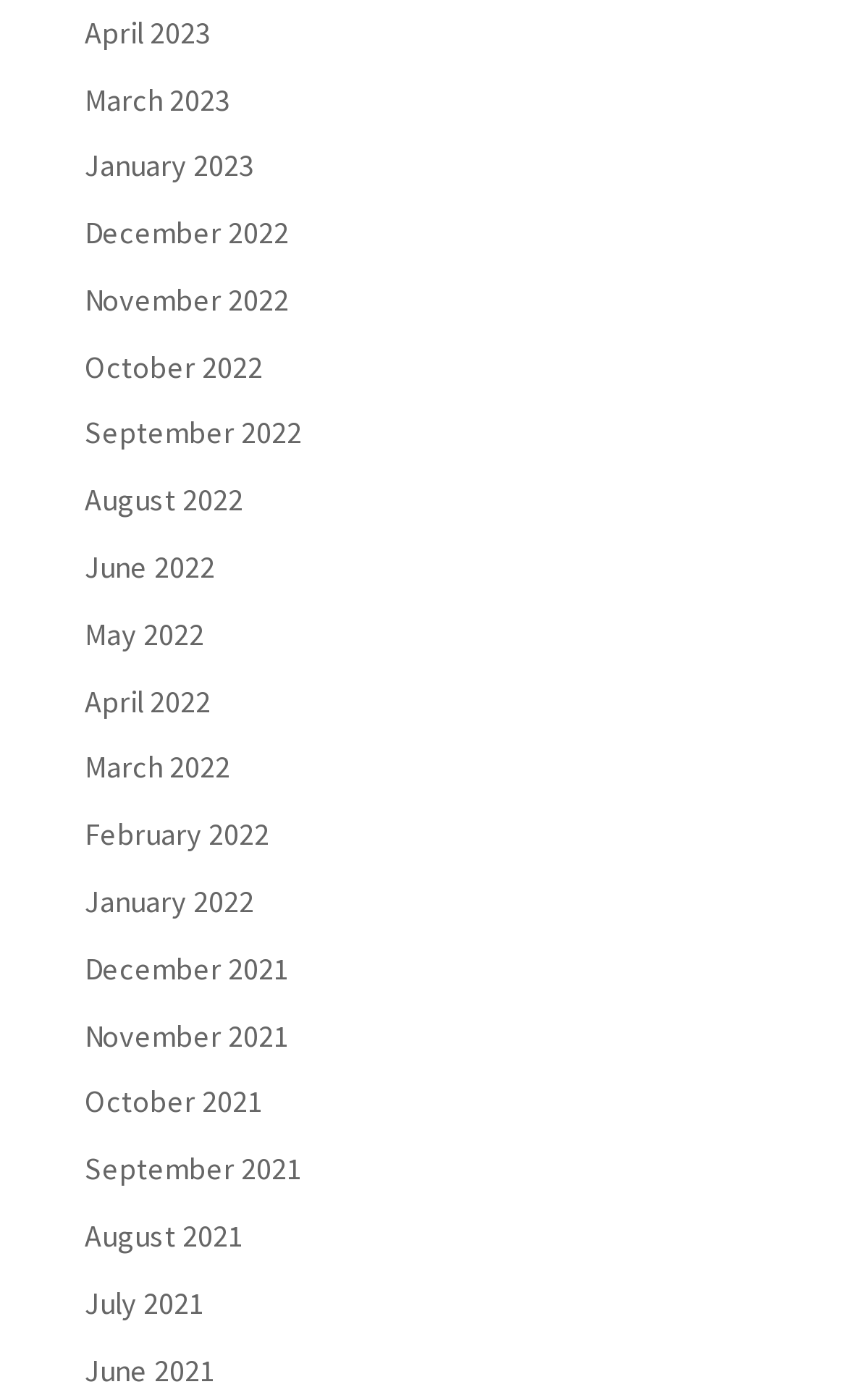Utilize the details in the image to give a detailed response to the question: What is the most recent month listed?

By examining the list of links, I found that the topmost link is 'April 2023', which suggests that it is the most recent month listed.